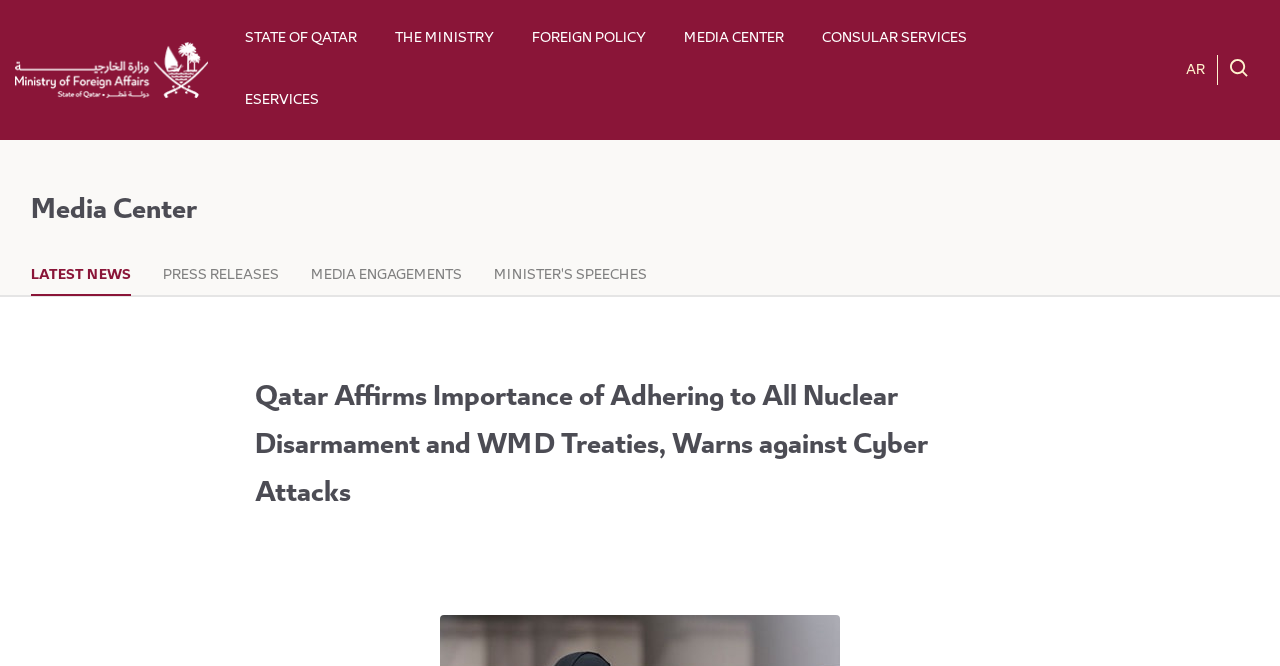Show the bounding box coordinates for the HTML element described as: "AR".

[0.927, 0.089, 0.941, 0.125]